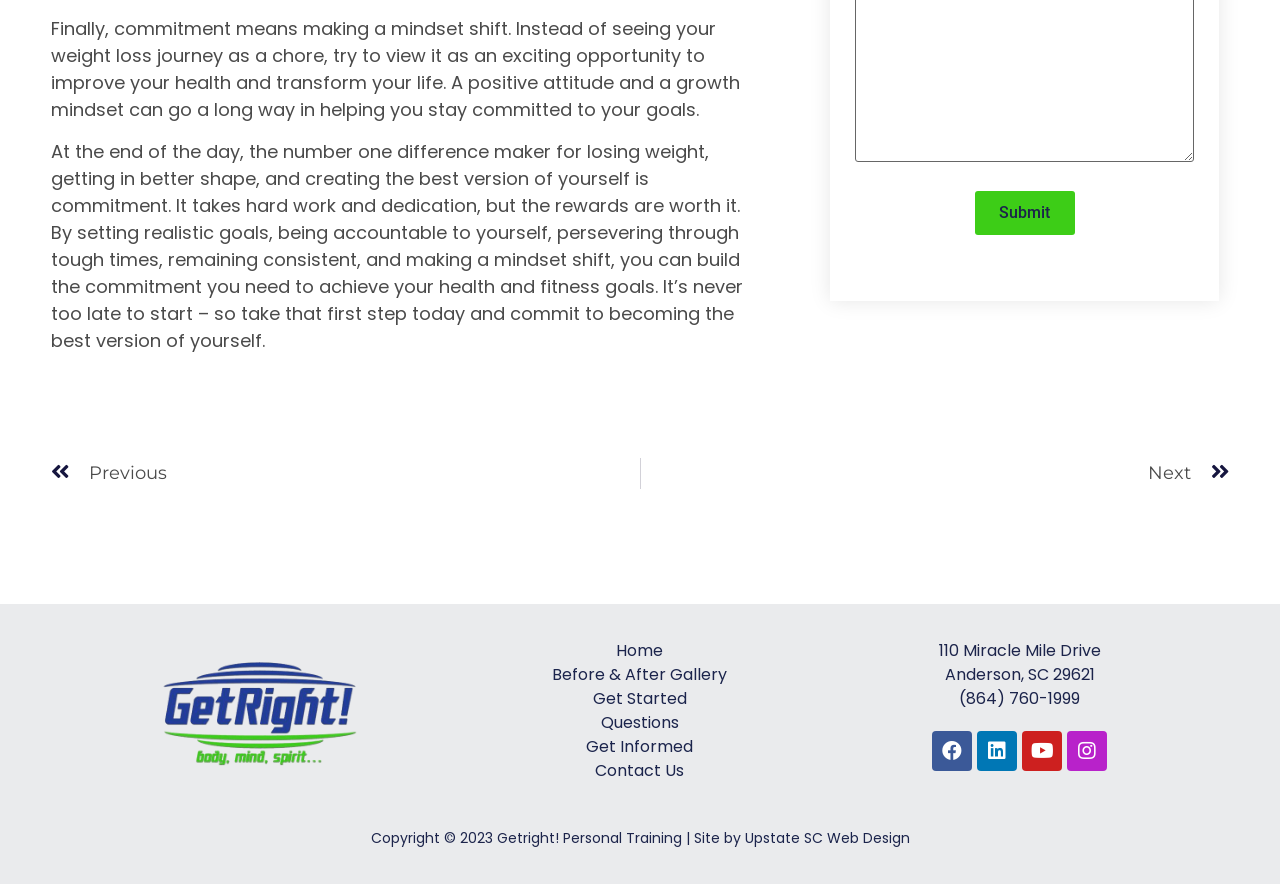Respond to the following question using a concise word or phrase: 
What is the address of the organization mentioned on this webpage?

110 Miracle Mile Drive, Anderson, SC 29621